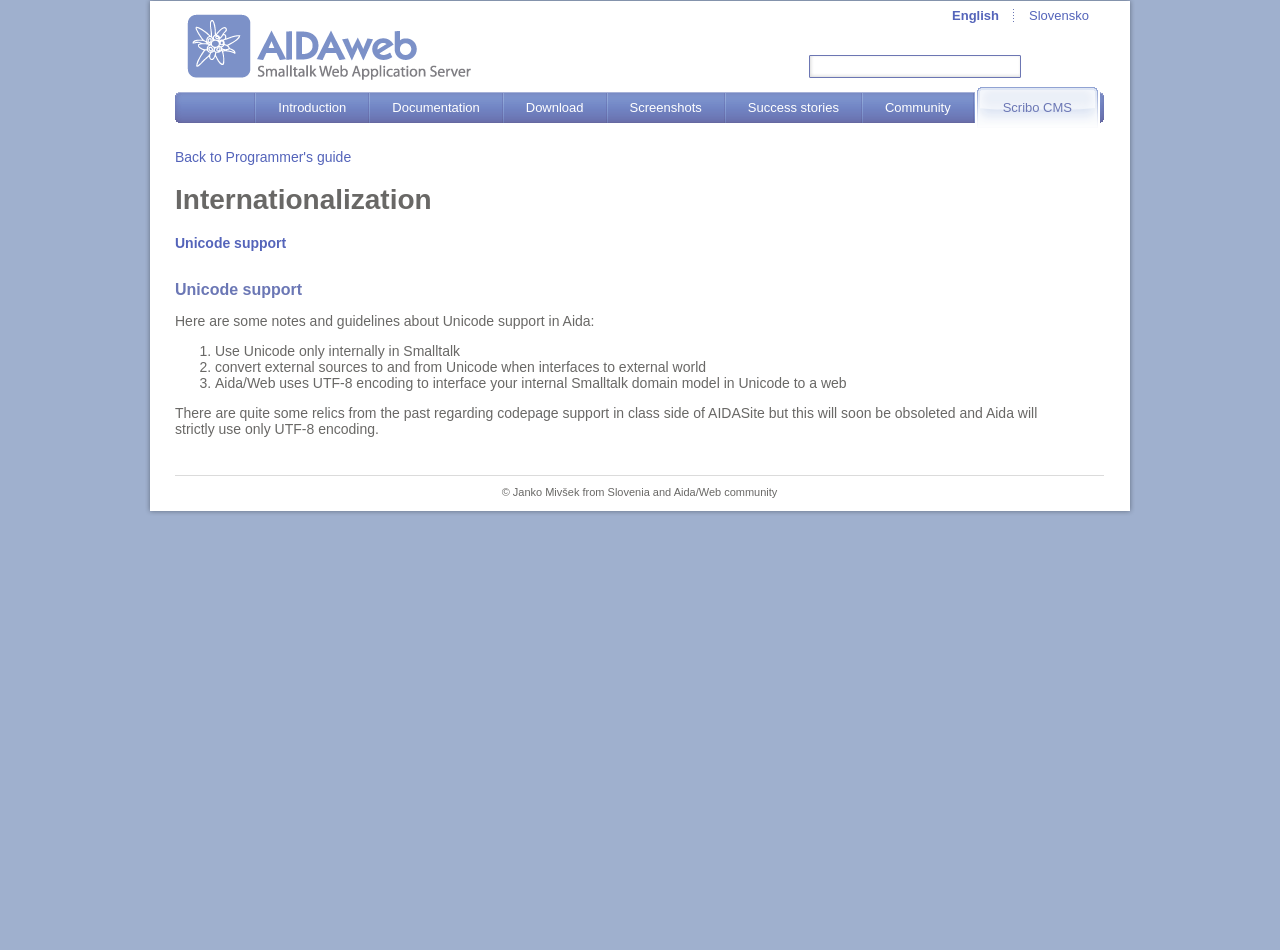Who is the author of the webpage?
Provide a short answer using one word or a brief phrase based on the image.

Janko Mivšek